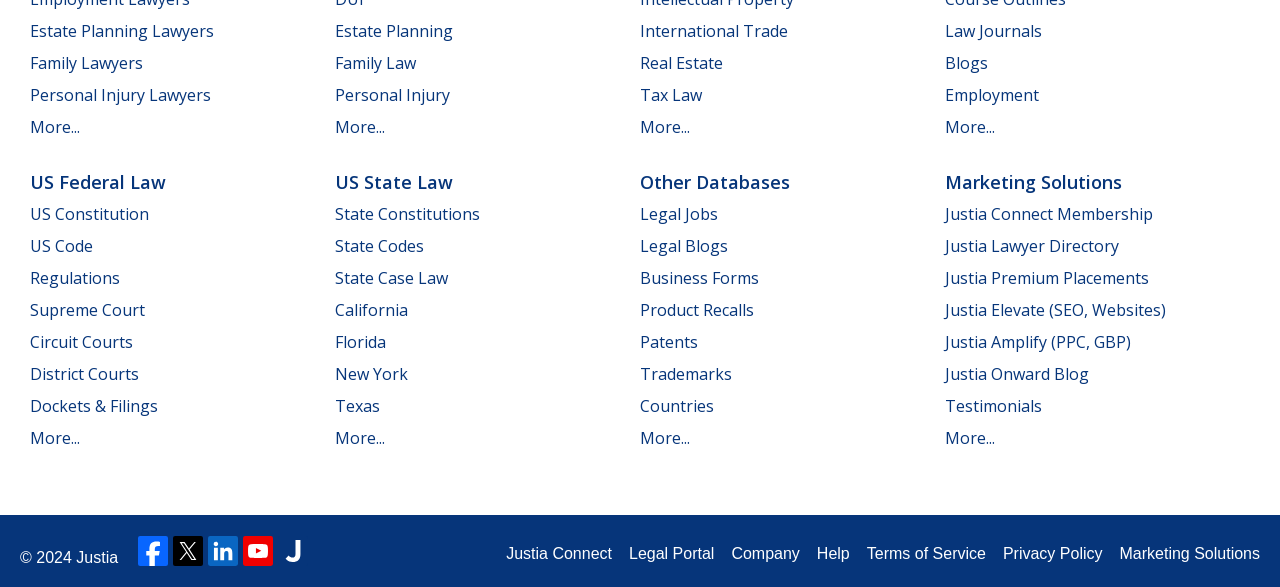What is the second link under the 'US Federal Law' category?
Provide a detailed and extensive answer to the question.

Under the 'US Federal Law' category, I found the links 'US Federal Law', 'US Constitution', 'US Code', and so on. The second link in this category is 'US Constitution', which is located below the 'US Federal Law' link.